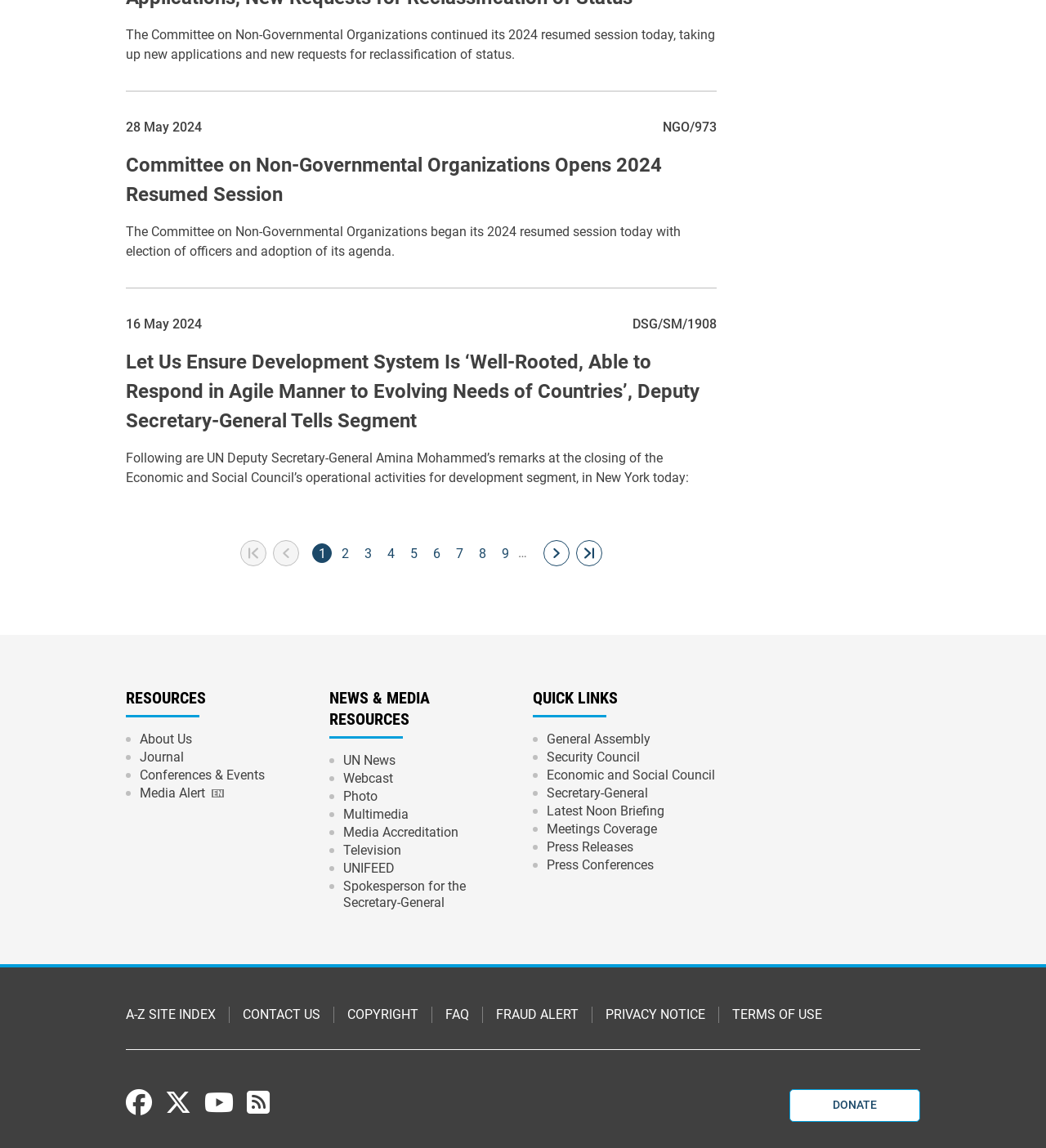Locate the bounding box coordinates of the clickable element to fulfill the following instruction: "Go to first page". Provide the coordinates as four float numbers between 0 and 1 in the format [left, top, right, bottom].

[0.23, 0.47, 0.255, 0.493]